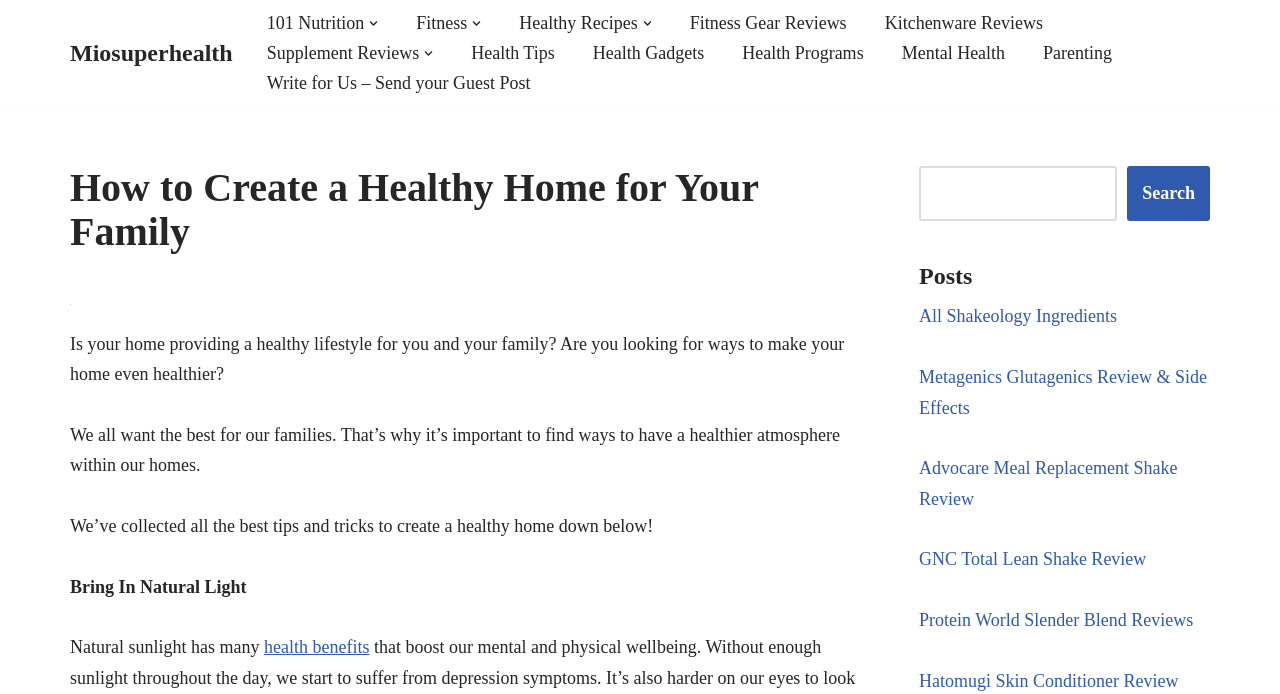Locate the coordinates of the bounding box for the clickable region that fulfills this instruction: "Click on the '101 Nutrition' link".

[0.208, 0.012, 0.285, 0.055]